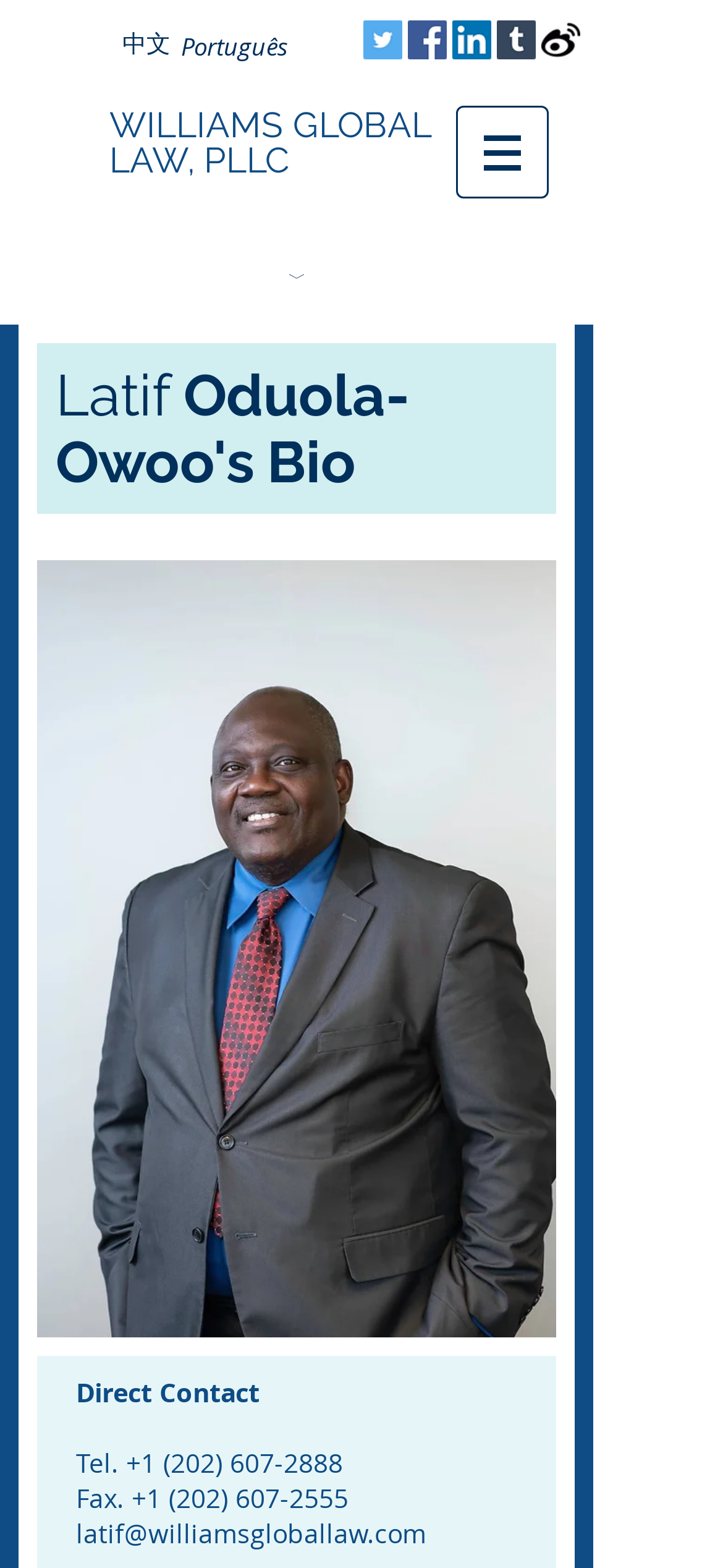Please specify the bounding box coordinates of the clickable section necessary to execute the following command: "View Latif's profile picture".

[0.051, 0.357, 0.769, 0.853]